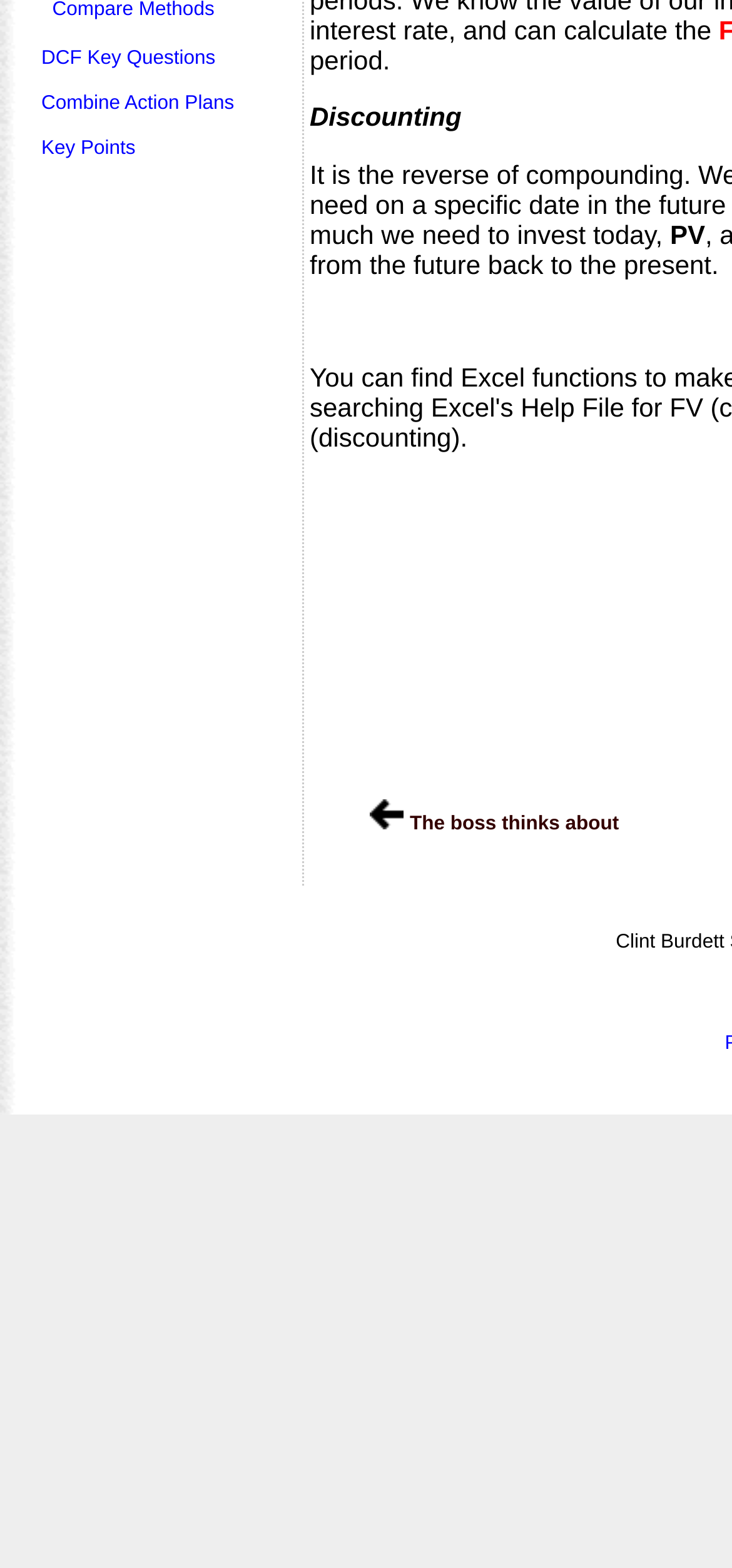Find the coordinates for the bounding box of the element with this description: "DCF Key Questions".

[0.056, 0.029, 0.294, 0.044]